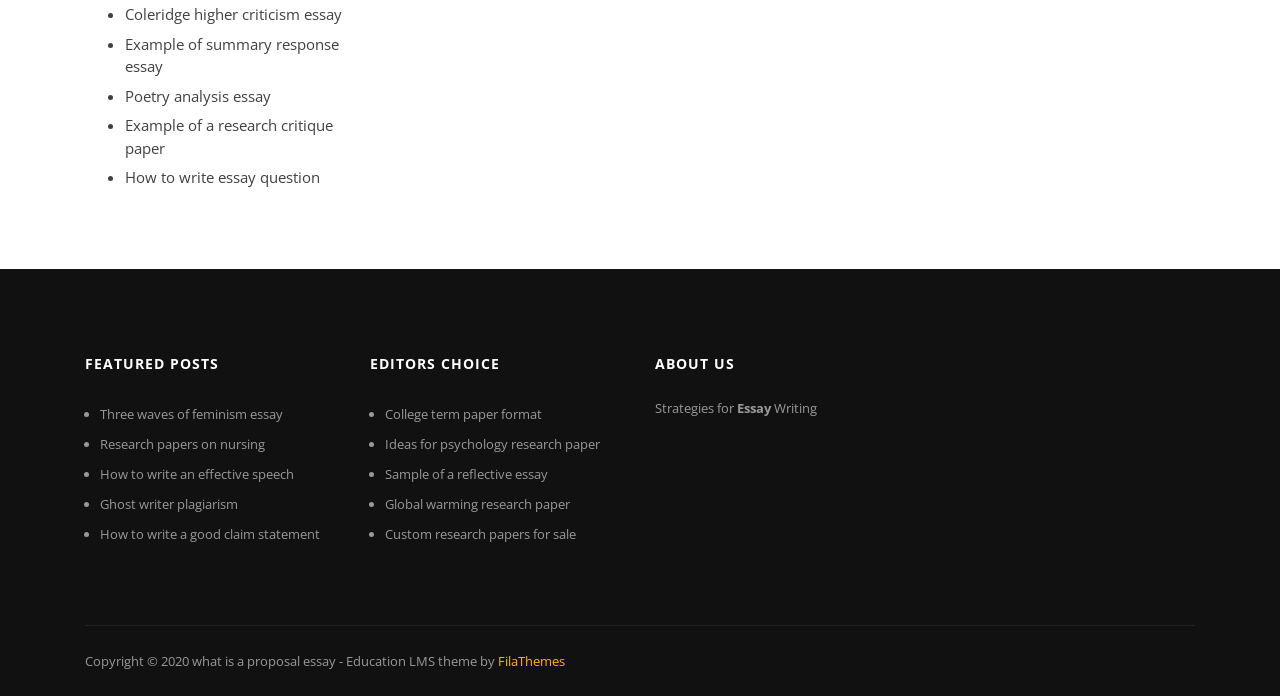Provide a short answer using a single word or phrase for the following question: 
How many headings are there on the webpage?

3